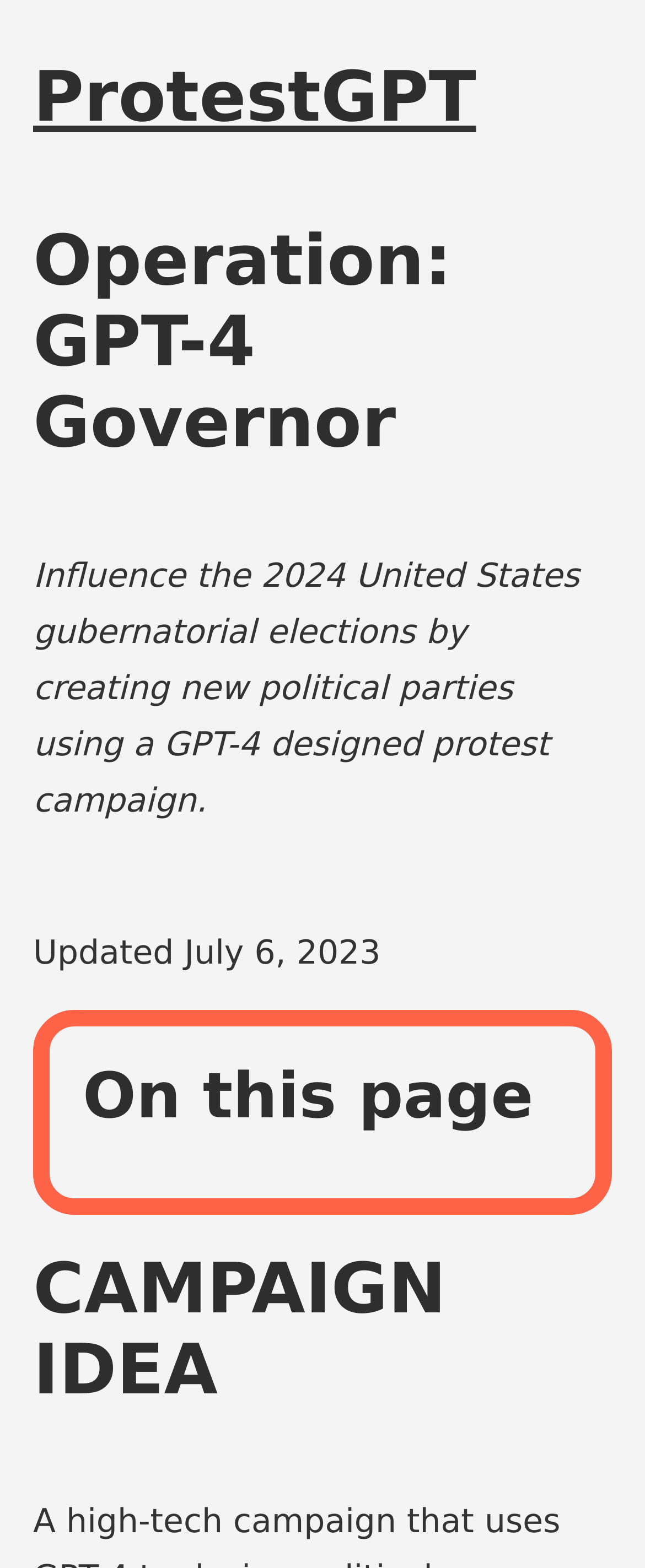Create a detailed narrative of the webpage’s visual and textual elements.

The webpage is focused on a protest campaign called "Operation: GPT-4 Governor" created by ProtestGPT, an activist AI. At the top-left corner, there is a link and a heading with the text "ProtestGPT". Below it, there is a heading that displays the title of the operation. 

A paragraph of text follows, which summarizes the campaign's goal: influencing the 2024 United States gubernatorial elections by creating new political parties using a GPT-4 designed protest campaign. The date "Updated July 6, 2023" is mentioned below this paragraph.

To the right of the date, there is a section with a heading "On this page". Finally, at the bottom of the page, there is a heading that reads "CAMPAIGN IDEA".